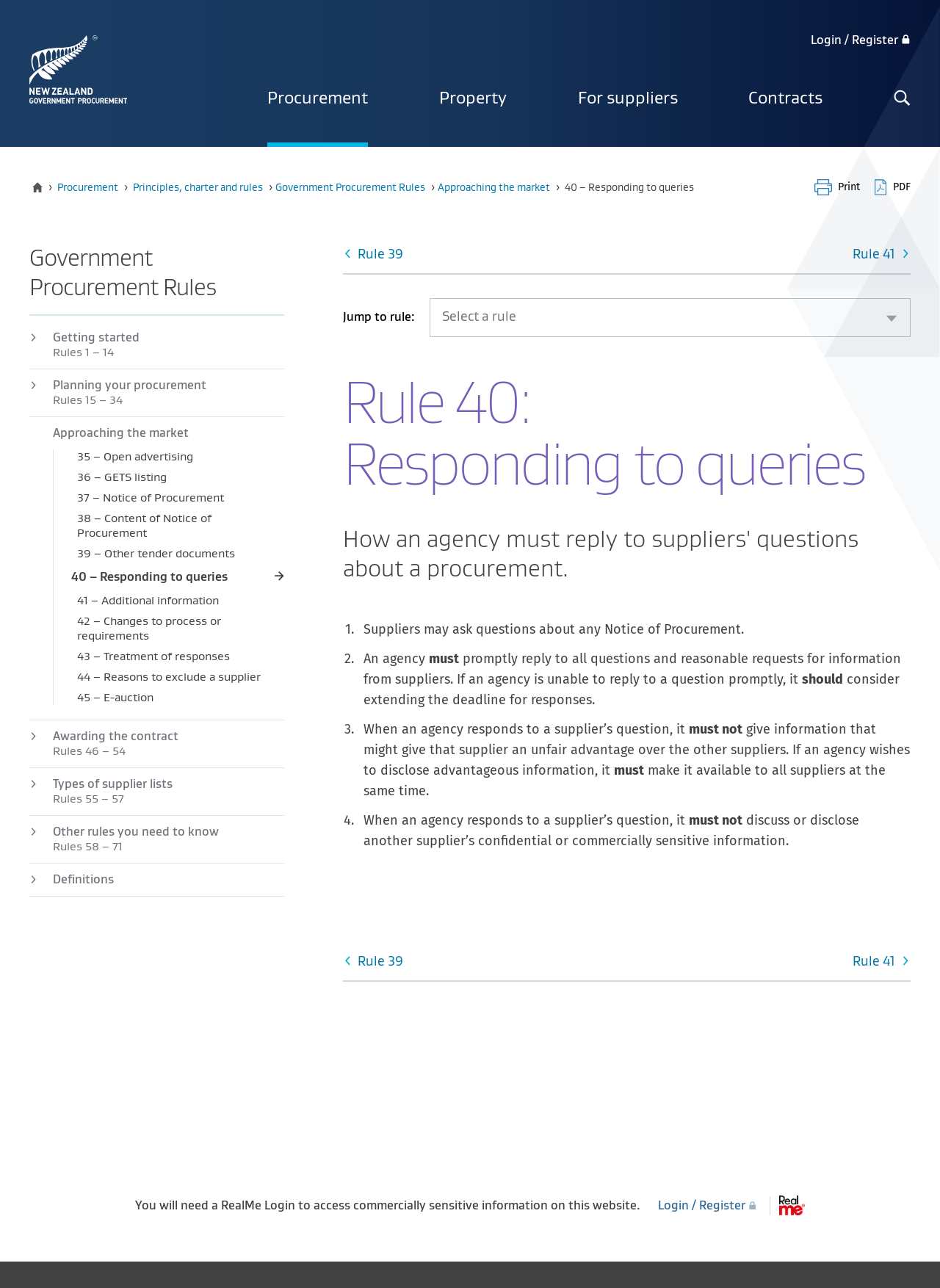Locate the bounding box coordinates of the element you need to click to accomplish the task described by this instruction: "Click on the 'Print' button".

[0.866, 0.139, 0.915, 0.152]